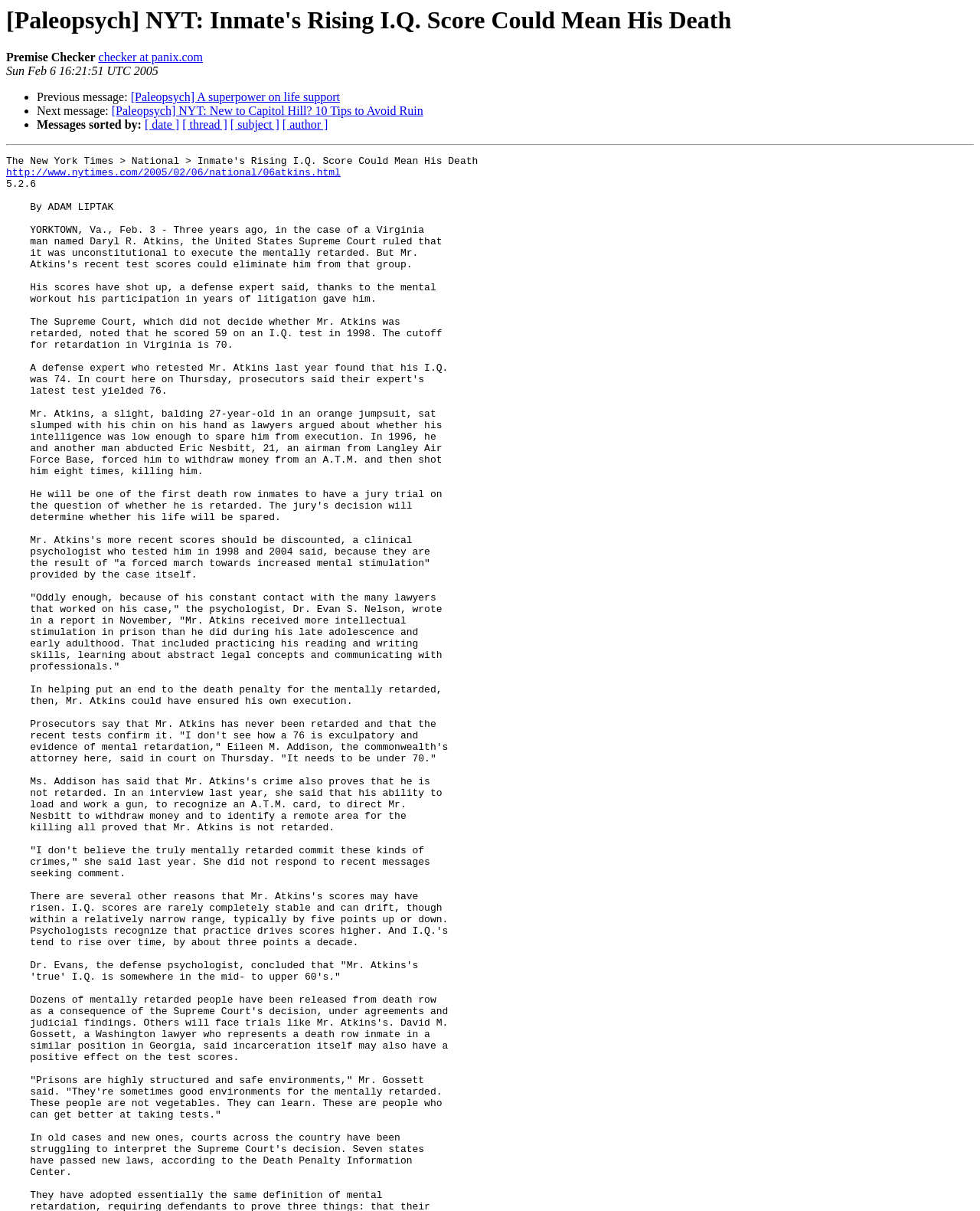What is the URL of the NYT article?
By examining the image, provide a one-word or phrase answer.

http://www.nytimes.com/2005/02/06/national/06atkins.html